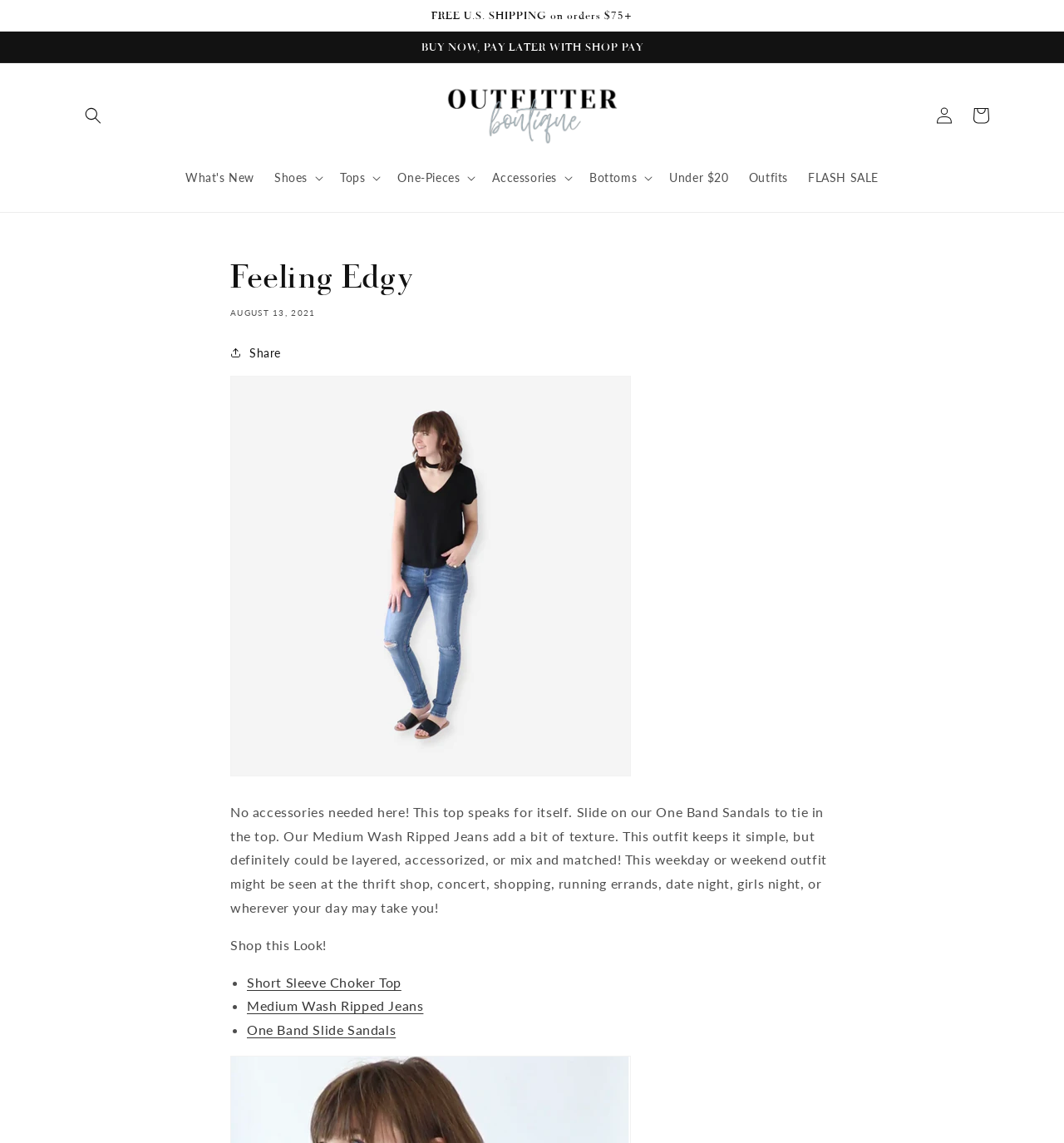Use the information in the screenshot to answer the question comprehensively: How many categories are in the main menu?

The main menu is located at the top of the webpage and consists of six categories: Shoes, Tops, One-Pieces, Accessories, and Bottoms. These categories are represented by buttons that can be expanded to reveal sub-menus.